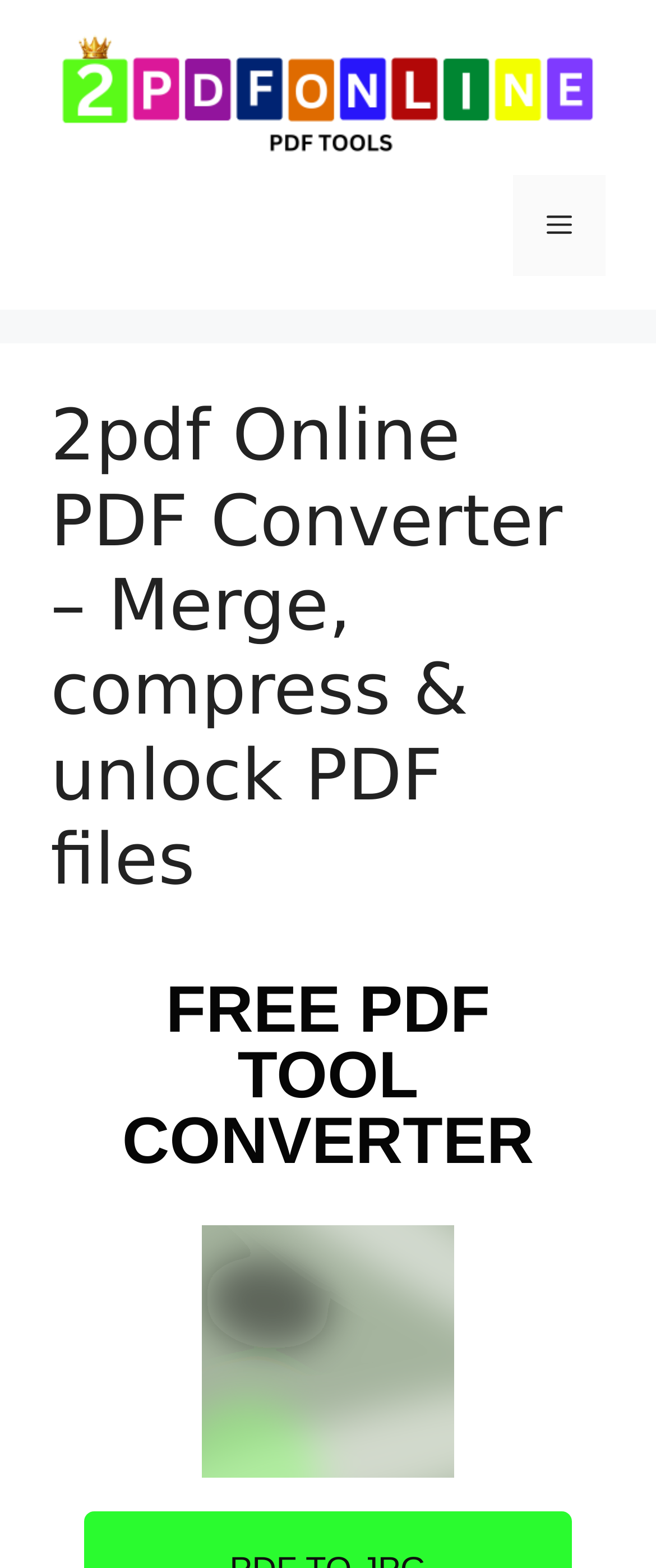Craft a detailed narrative of the webpage's structure and content.

The webpage is a PDF converter tool website. At the top, there is a banner that spans the entire width of the page, containing a link to the website's homepage, "2PDFONLINE", accompanied by an image with the same name. To the right of the link, there is a navigation button labeled "Menu" that, when expanded, controls the primary menu.

Below the banner, there is a header section that occupies most of the page's width, containing a heading that reads "2pdf Online PDF Converter – Merge, compress & unlock PDF files". This heading is followed by another heading that says "FREE PDF TOOL CONVERTER", positioned slightly below and to the right of the first heading.

Further down the page, there is a link to a specific tool, "Pdf to jpg converter", which is accompanied by an image with the same name. This link is positioned near the bottom of the page, slightly to the left of center.